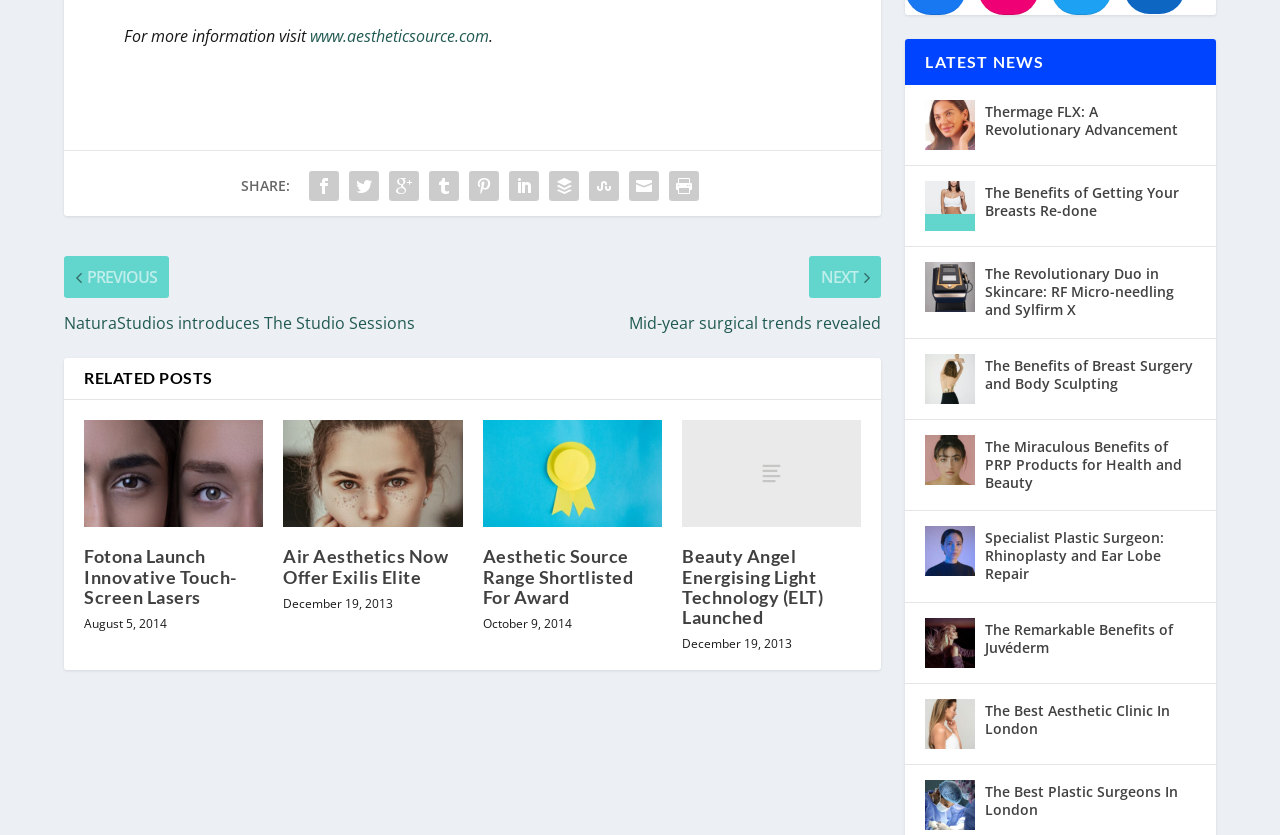What is the website about?
Look at the screenshot and give a one-word or phrase answer.

Aesthetic clinic news